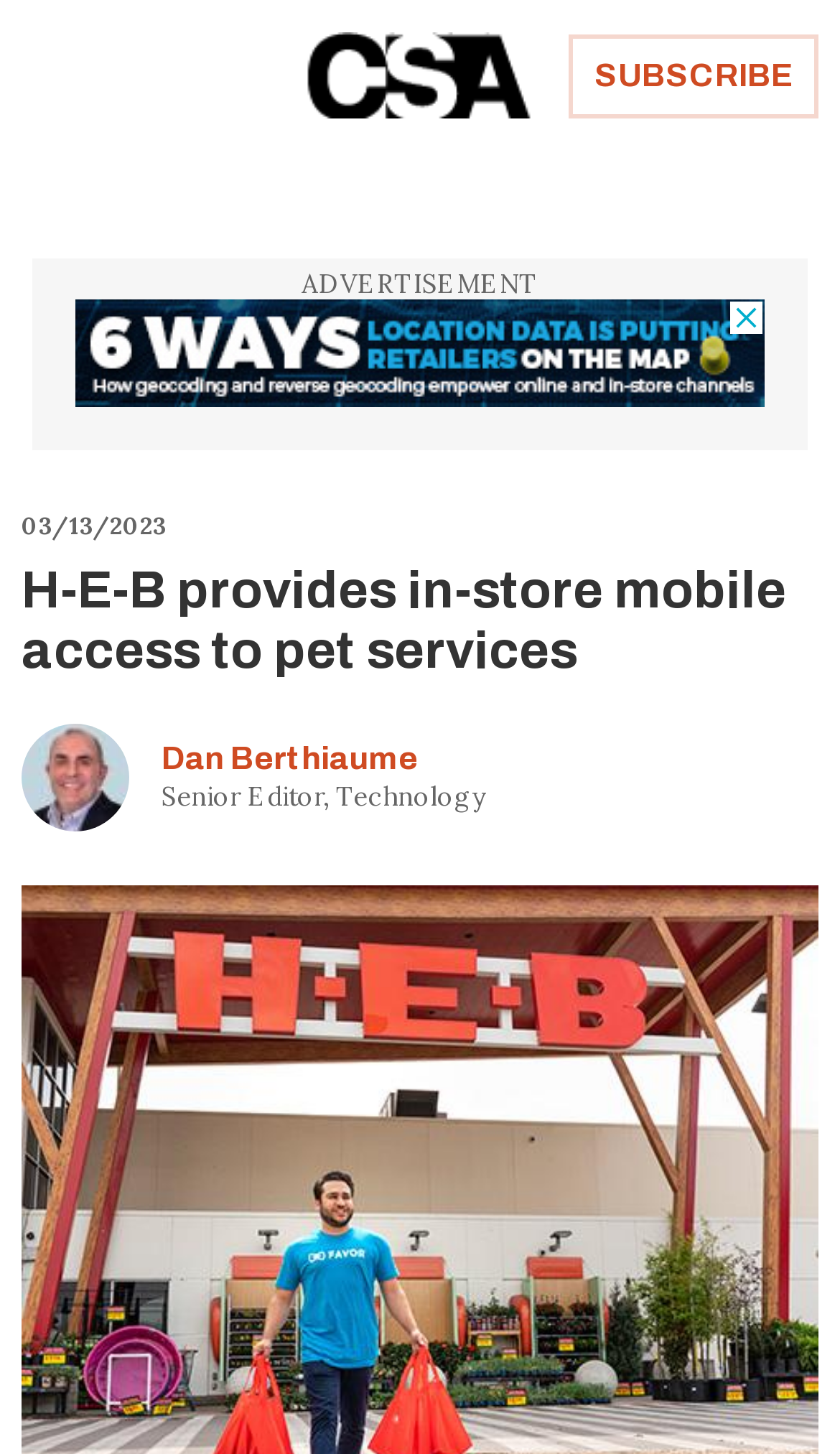Summarize the webpage with intricate details.

The webpage is about H-E-B providing a digital home management platform with its first presence in physical retail. At the top left corner, there is a link to skip to the main content. Below it, there is a header section that spans the entire width of the page, containing a logo of Chain Store Age (CSA) on the left and a link to subscribe on the right. 

On the top right corner, there is a link to expand the main menu, accompanied by a small icon. Below the header section, there is an advertisement section that takes up most of the width of the page, with a static text "ADVERTISEMENT" above it. 

The main content of the page is an article about H-E-B providing in-store mobile access to pet services. The article is dated March 13, 2023, and has a heading that spans the entire width of the page. Below the heading, there is a link to the author, Dan Berthiaume, who is a senior editor of technology, accompanied by his profile picture on the left. 

There is also an image below the author's information, with a static text "Image" above it. Overall, the webpage has a simple layout with a clear hierarchy of information, making it easy to navigate and read.